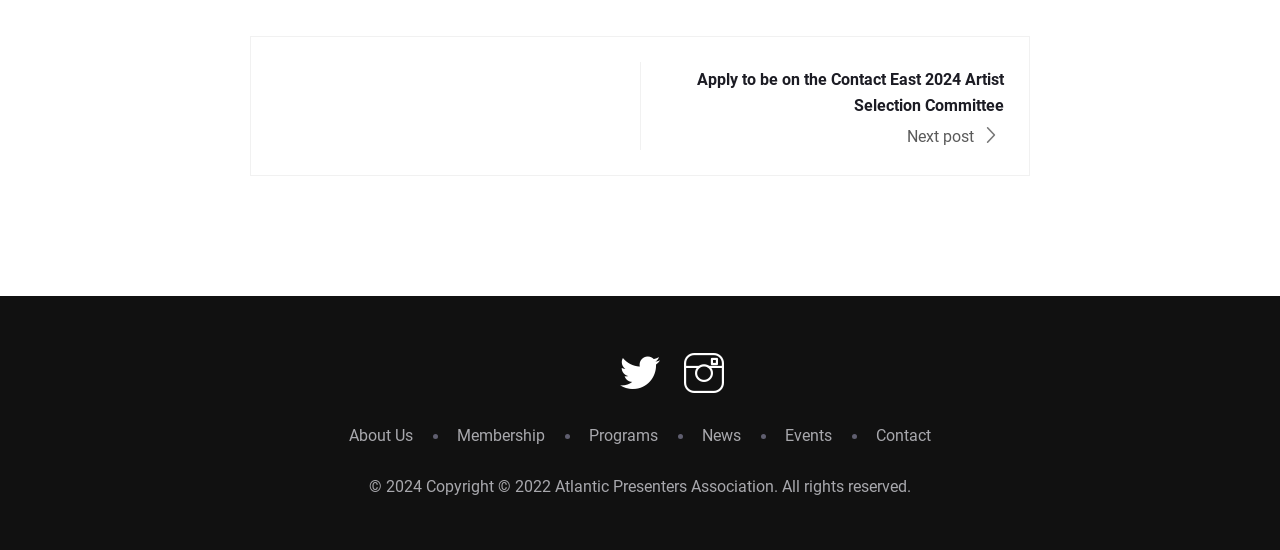Locate the UI element described by Twitter in the provided webpage screenshot. Return the bounding box coordinates in the format (top-left x, top-left y, bottom-right x, bottom-right y), ensuring all values are between 0 and 1.

[0.484, 0.629, 0.516, 0.702]